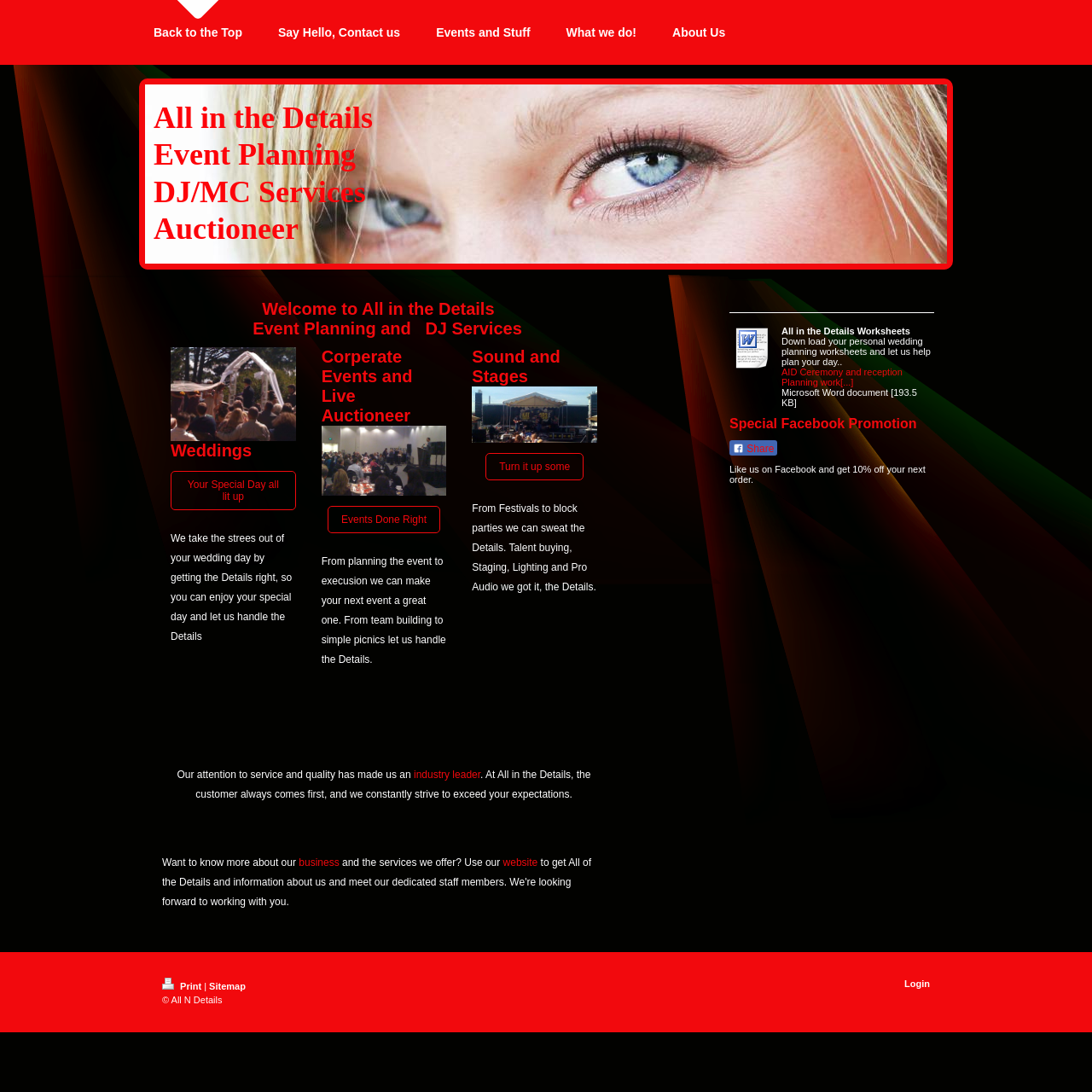Locate the bounding box coordinates of the clickable region necessary to complete the following instruction: "Share on Facebook". Provide the coordinates in the format of four float numbers between 0 and 1, i.e., [left, top, right, bottom].

[0.668, 0.403, 0.712, 0.417]